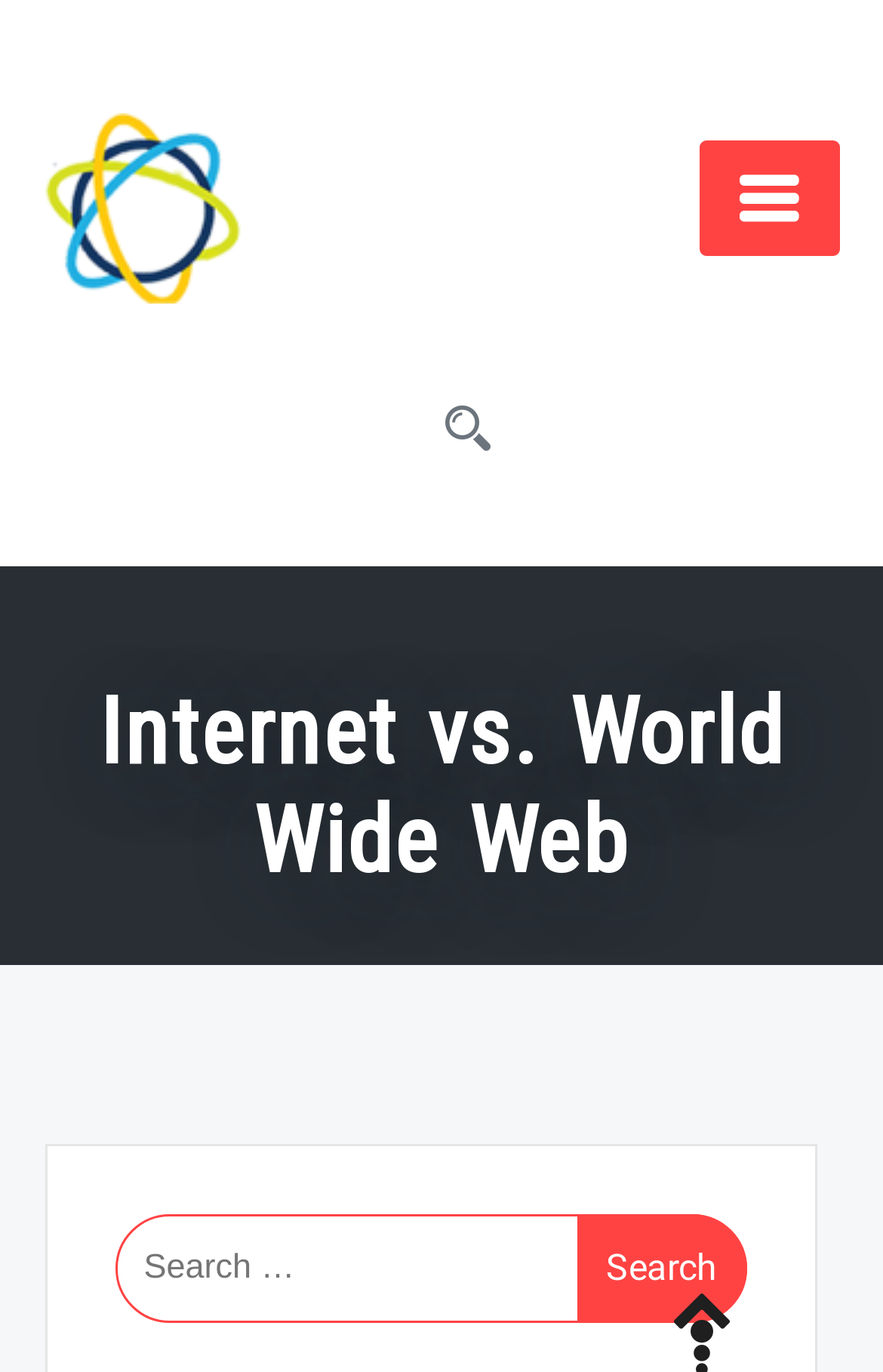What is the main title displayed on this webpage?

Internet vs. World Wide Web